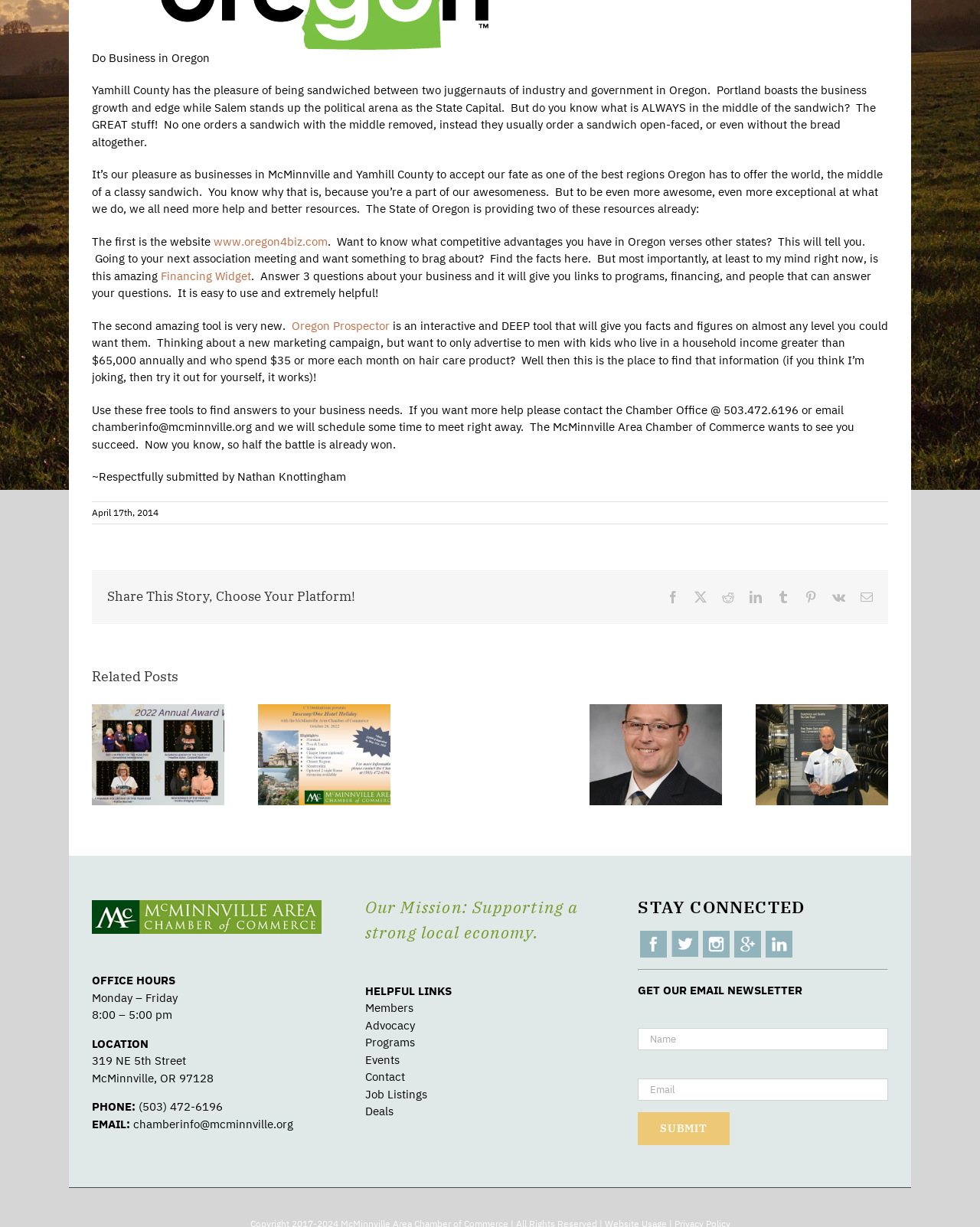For the element described, predict the bounding box coordinates as (top-left x, top-left y, bottom-right x, bottom-right y). All values should be between 0 and 1. Element description: Programs

[0.372, 0.844, 0.423, 0.855]